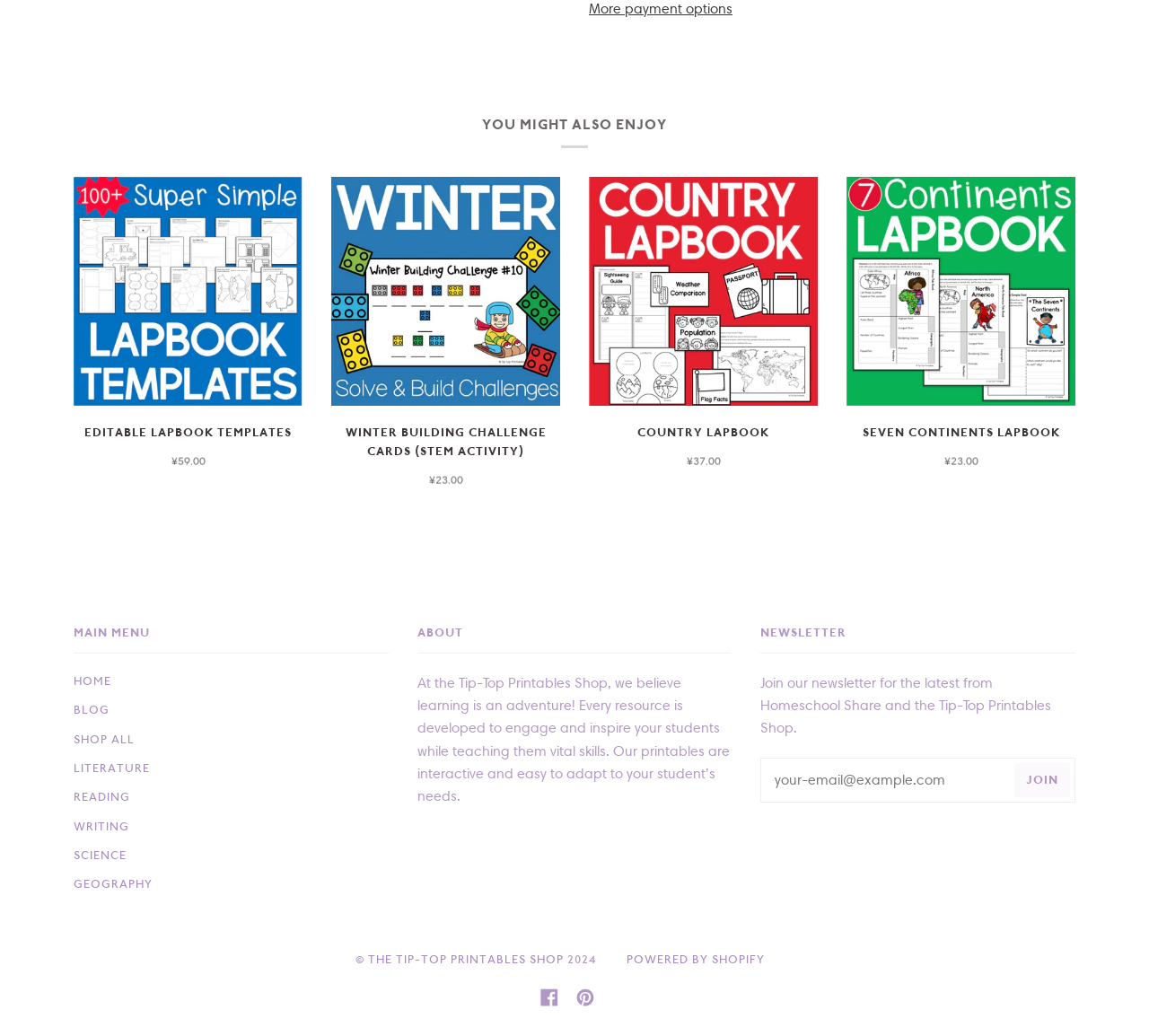Find the bounding box coordinates of the clickable element required to execute the following instruction: "Click on the 'HOME' link". Provide the coordinates as four float numbers between 0 and 1, i.e., [left, top, right, bottom].

[0.064, 0.651, 0.097, 0.664]